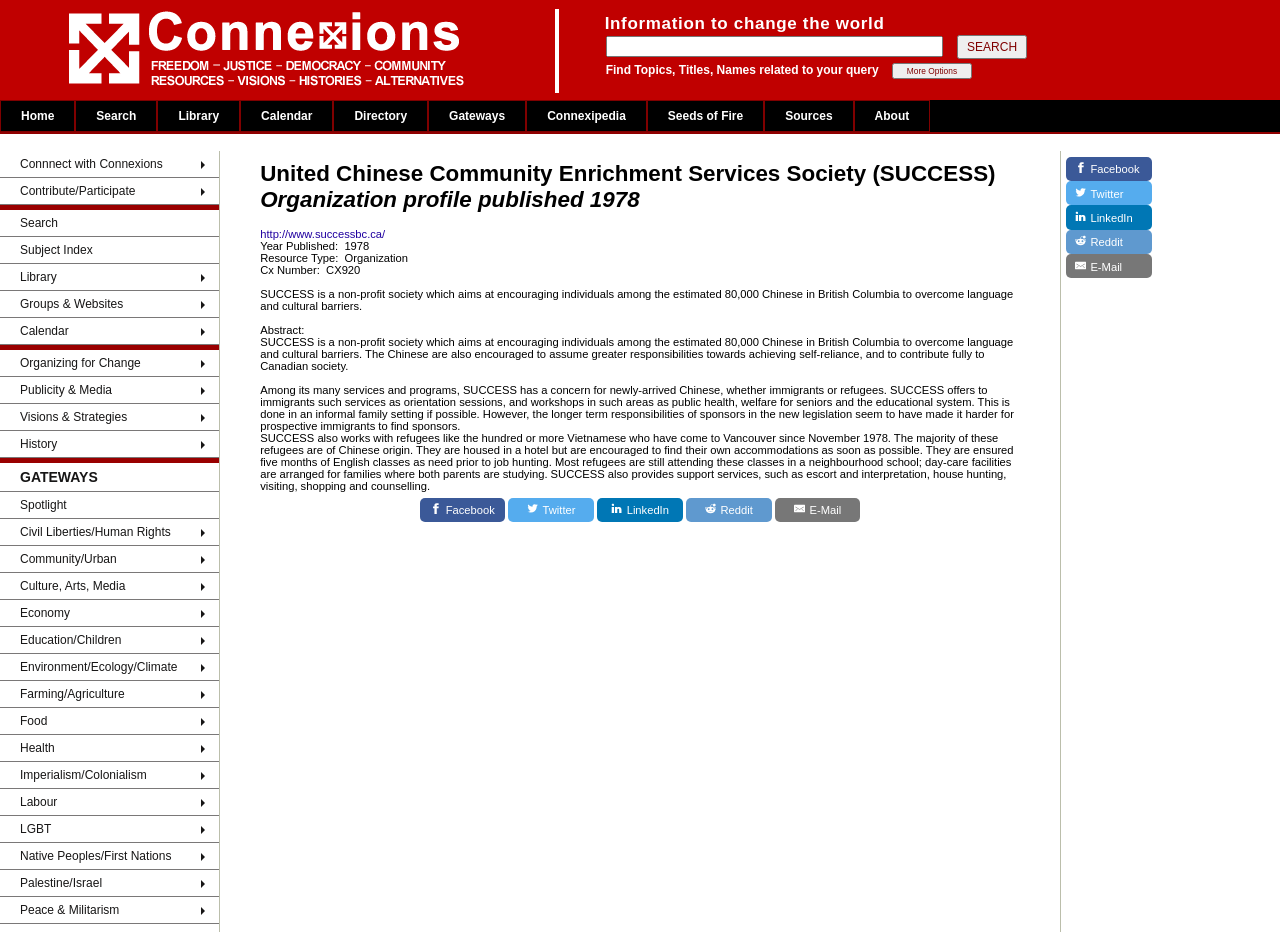Give a short answer using one word or phrase for the question:
How many links are there in the 'Gateways' section?

12